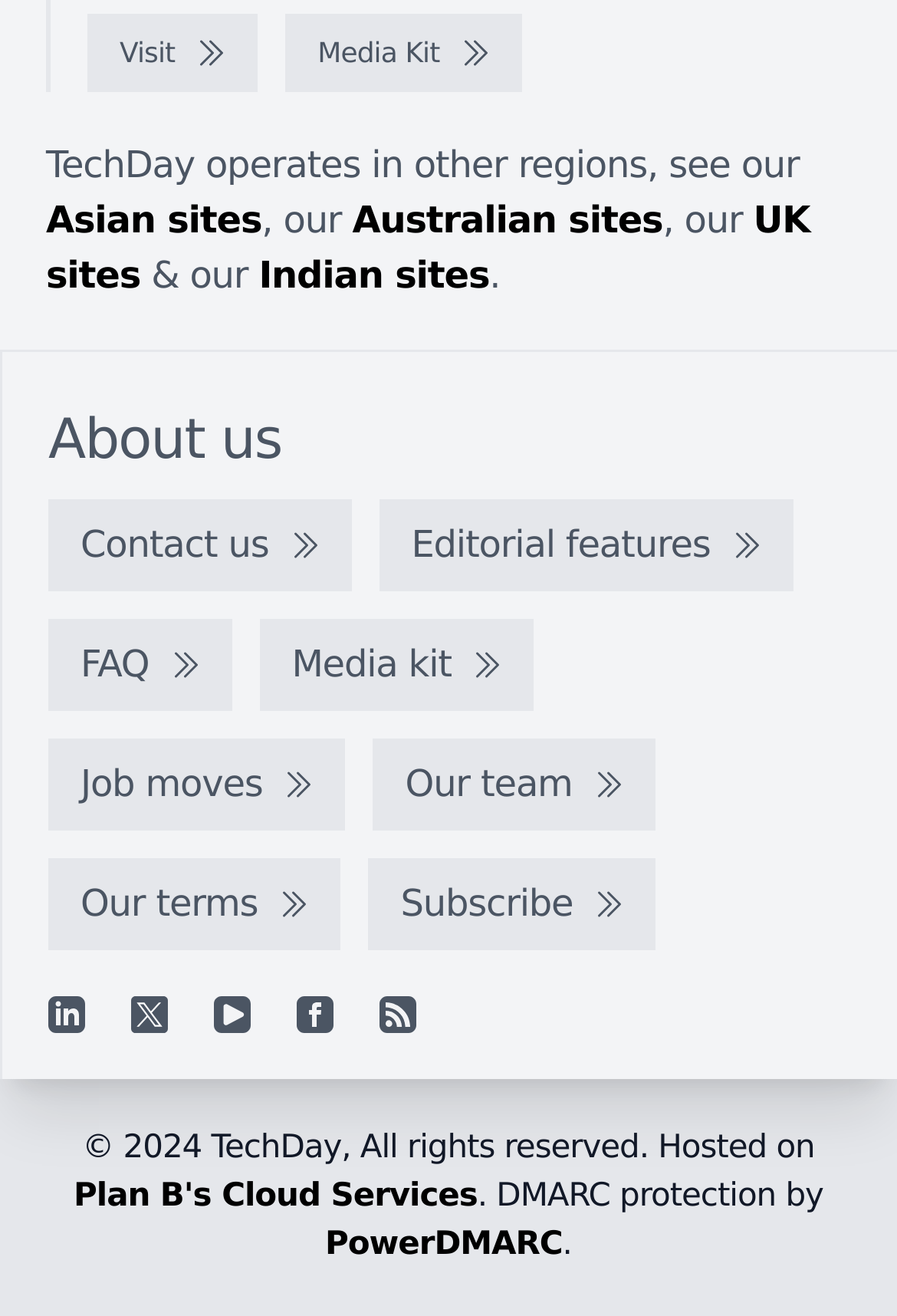What are the social media platforms linked on the website?
Look at the screenshot and give a one-word or phrase answer.

LinkedIn, X, YouTube, Facebook, RSS feed